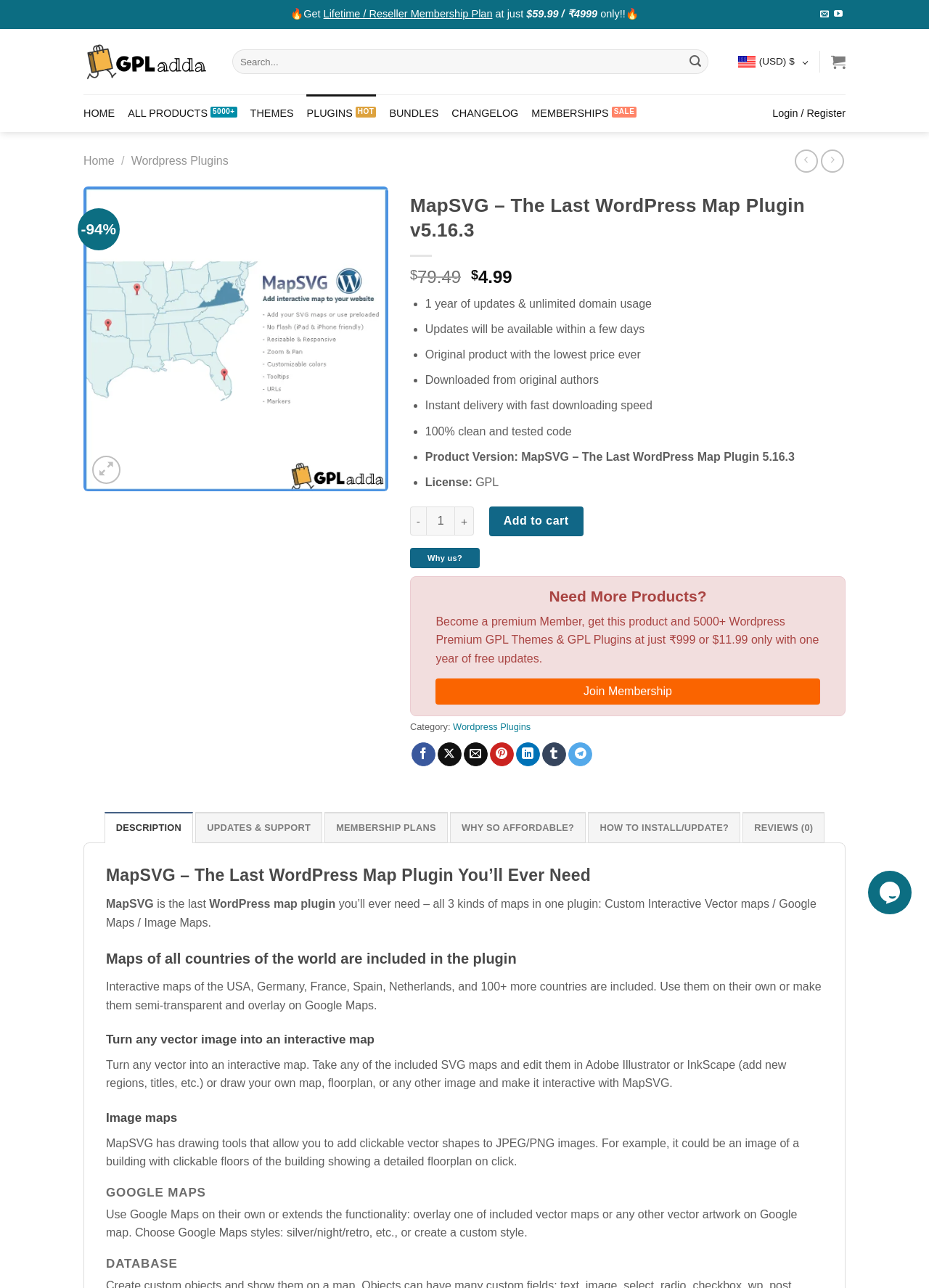What is the benefit of becoming a premium member?
Examine the screenshot and reply with a single word or phrase.

5000+ Wordpress Premium GPL Themes & GPL Plugins